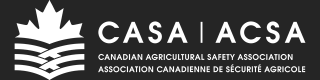Answer briefly with one word or phrase:
What is the language of the full name of the organization?

English and French